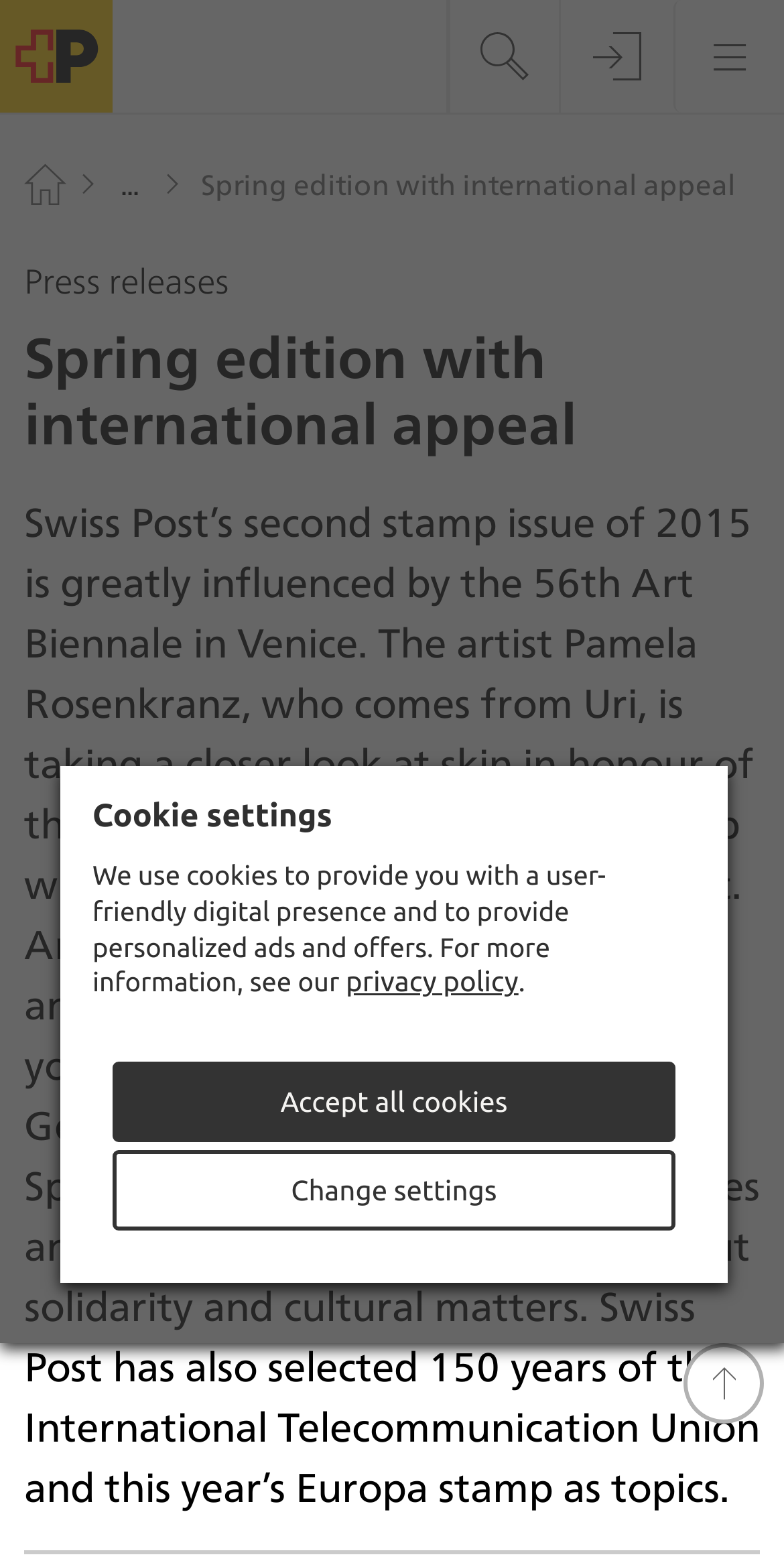Please identify the bounding box coordinates for the region that you need to click to follow this instruction: "Search for something".

[0.572, 0.0, 0.713, 0.072]